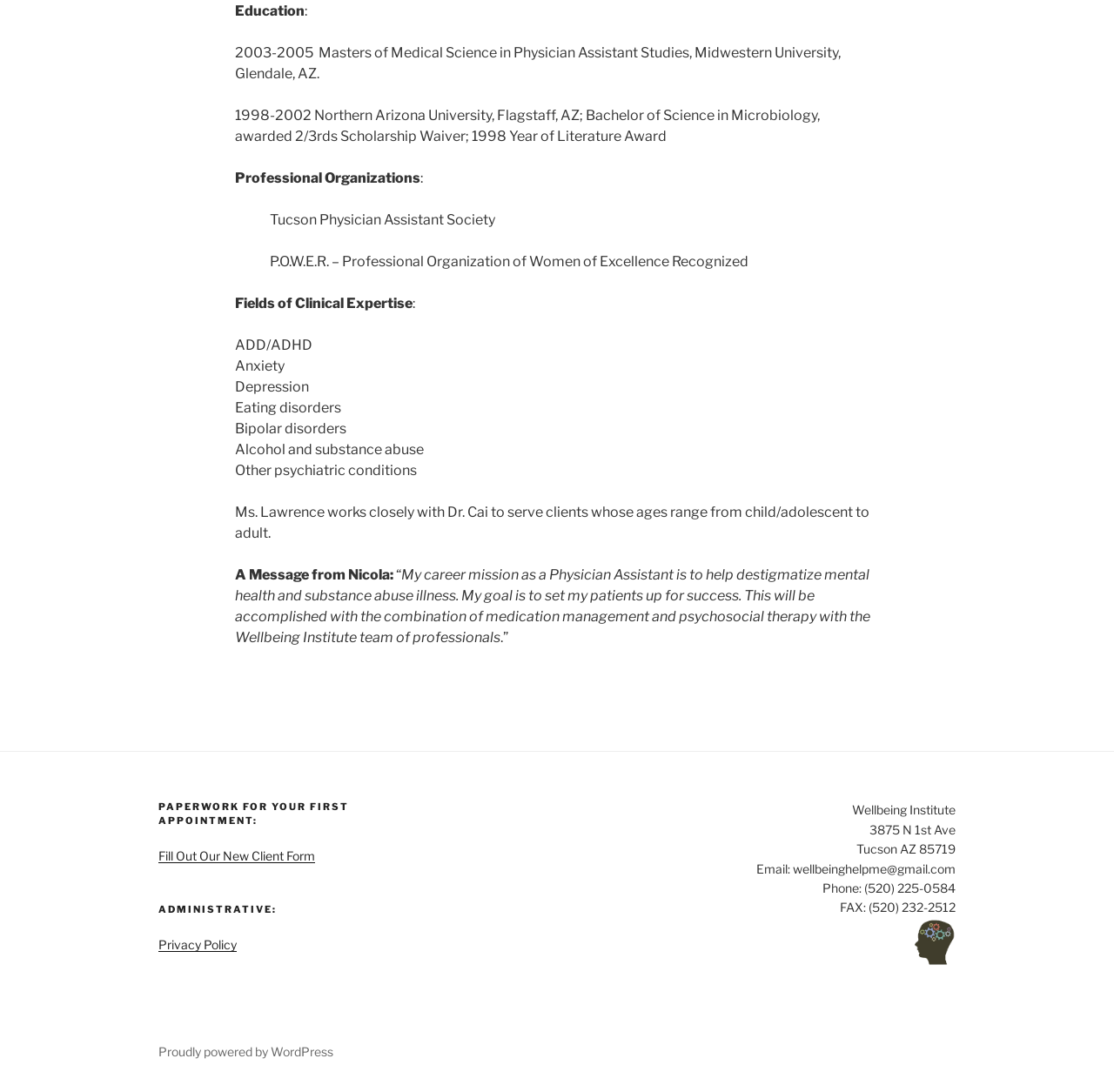What is Nicola's career mission?
Please look at the screenshot and answer in one word or a short phrase.

To help destigmatize mental health and substance abuse illness